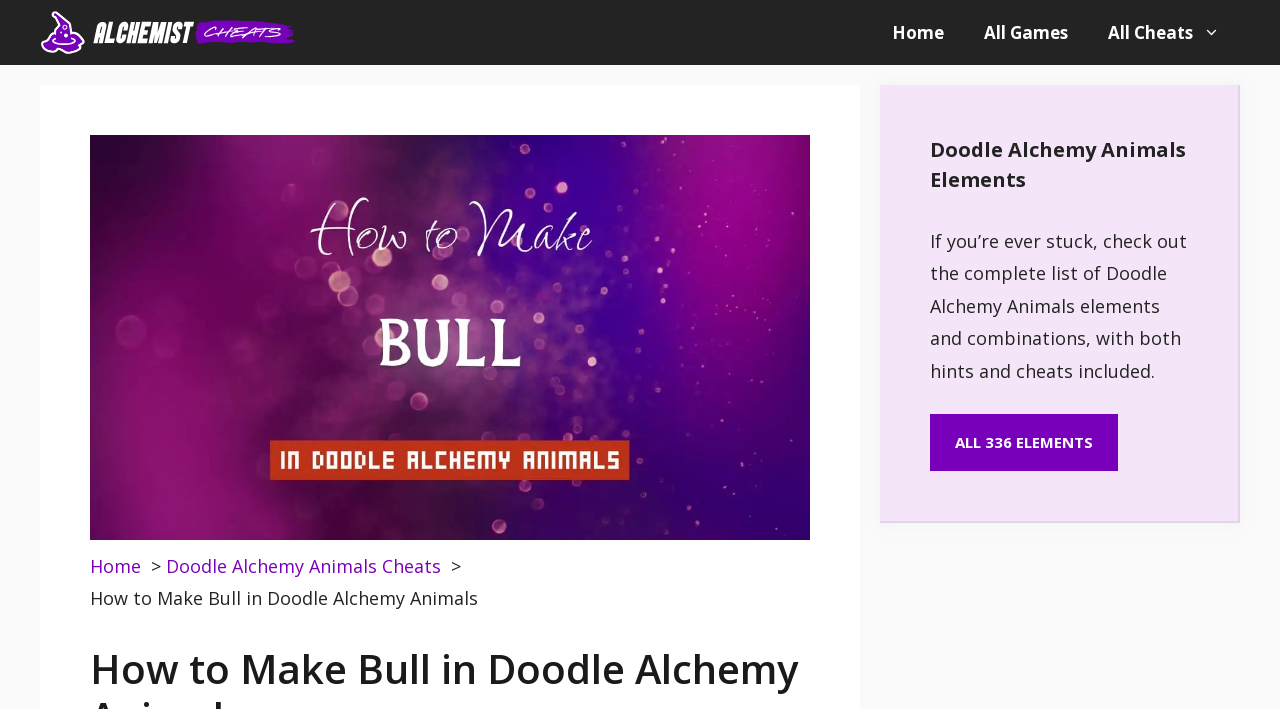What is the main title displayed on this webpage?

How to Make Bull in Doodle Alchemy Animals